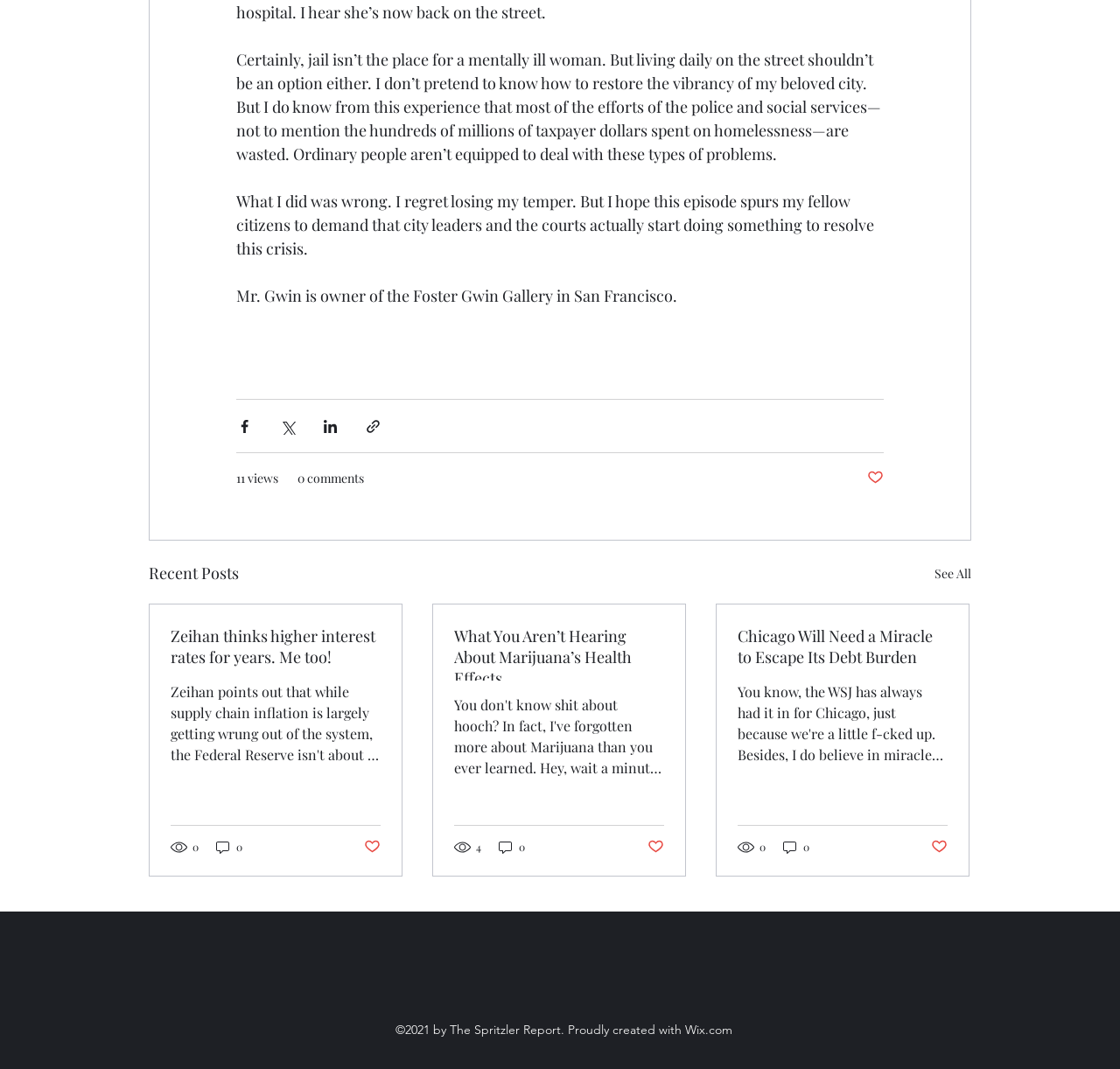Identify the coordinates of the bounding box for the element that must be clicked to accomplish the instruction: "View the article 'What You Aren’t Hearing About Marijuana’s Health Effects'".

[0.405, 0.585, 0.593, 0.637]